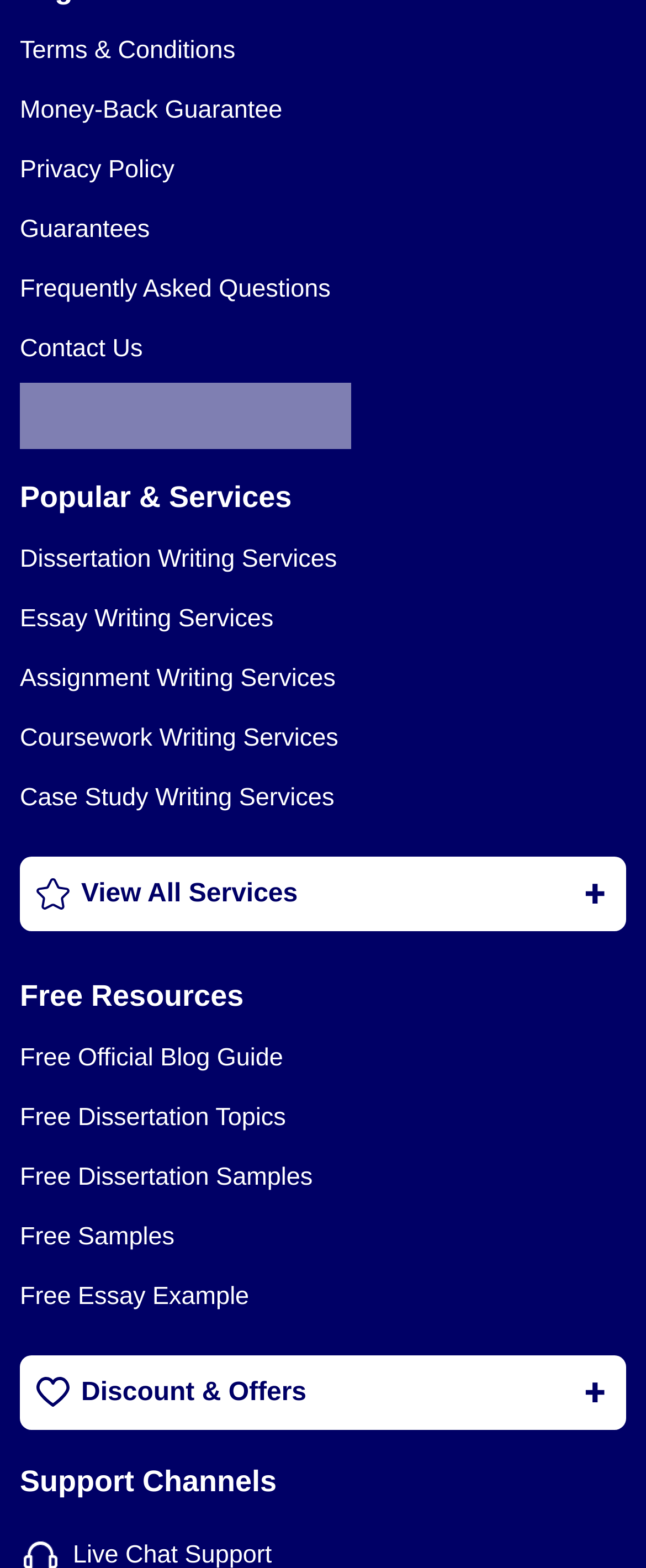Please specify the bounding box coordinates of the element that should be clicked to execute the given instruction: 'View Terms & Conditions'. Ensure the coordinates are four float numbers between 0 and 1, expressed as [left, top, right, bottom].

[0.031, 0.023, 0.364, 0.041]